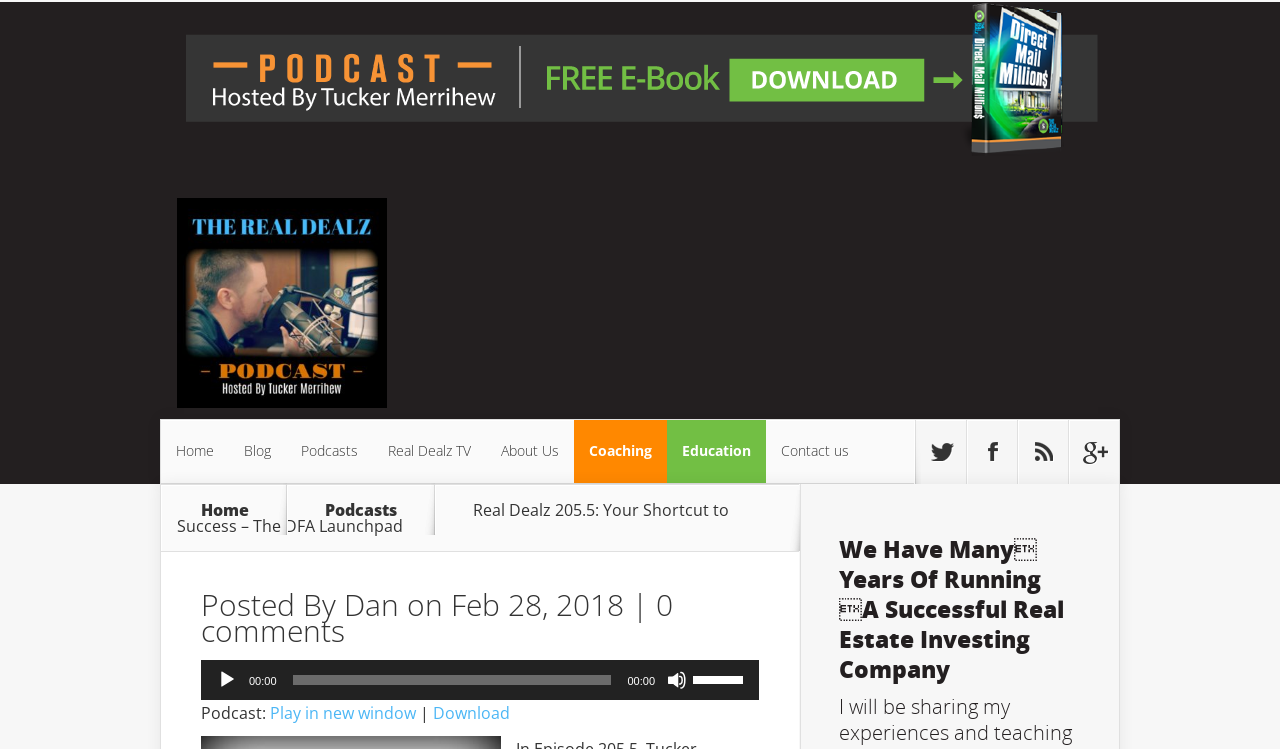Please identify the bounding box coordinates of the clickable area that will allow you to execute the instruction: "Follow us on Twitter".

[0.716, 0.561, 0.755, 0.646]